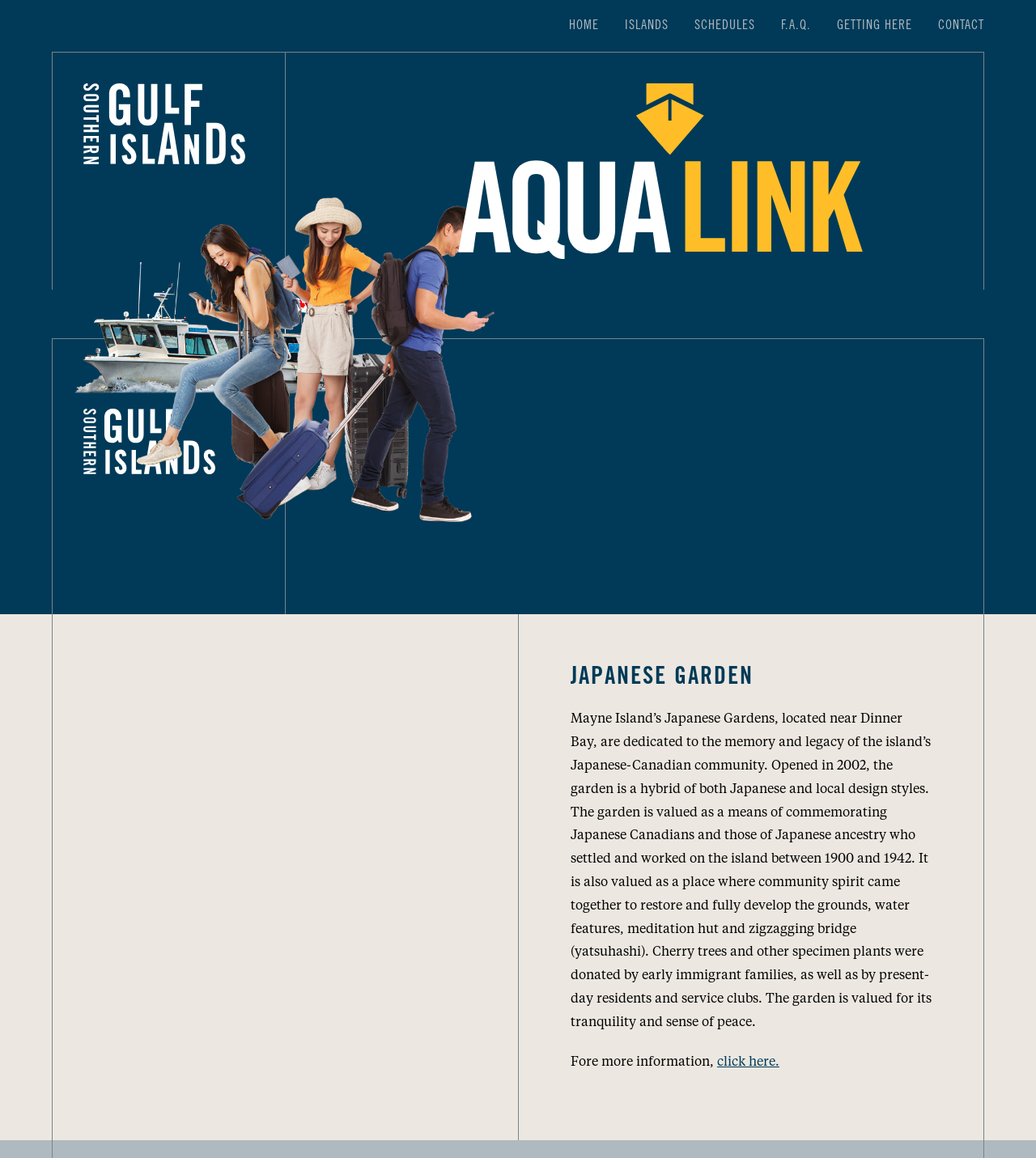Specify the bounding box coordinates of the element's area that should be clicked to execute the given instruction: "view schedules". The coordinates should be four float numbers between 0 and 1, i.e., [left, top, right, bottom].

[0.67, 0.0, 0.729, 0.045]